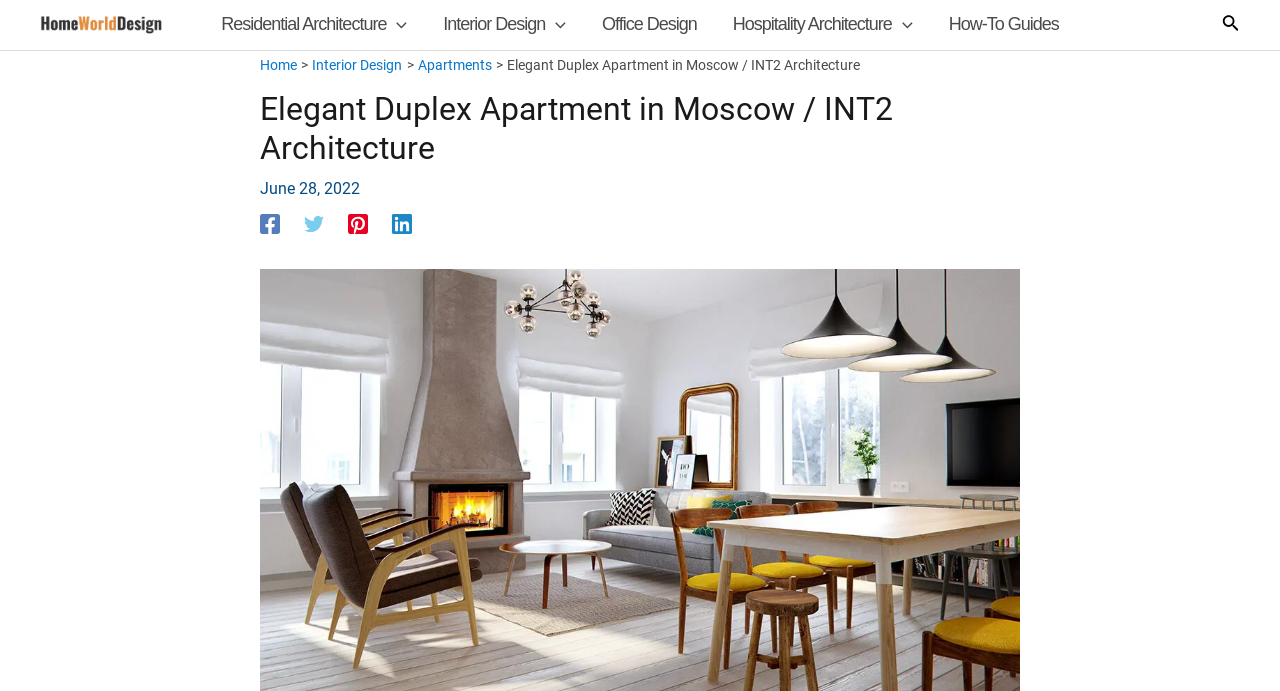What is the date of the article?
Refer to the image and respond with a one-word or short-phrase answer.

June 28, 2022